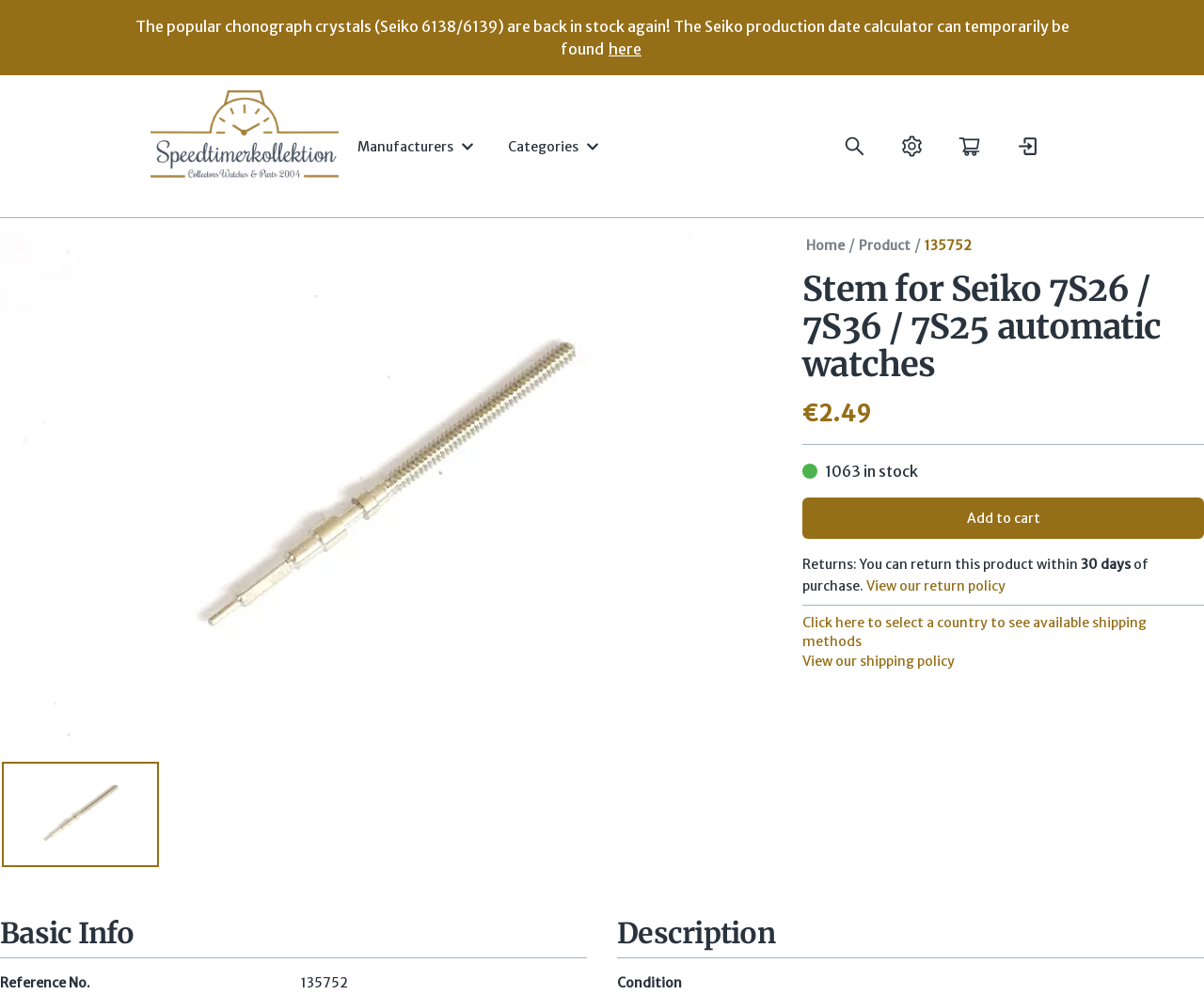Please identify the bounding box coordinates of the area that needs to be clicked to follow this instruction: "View the return policy".

[0.72, 0.58, 0.835, 0.597]